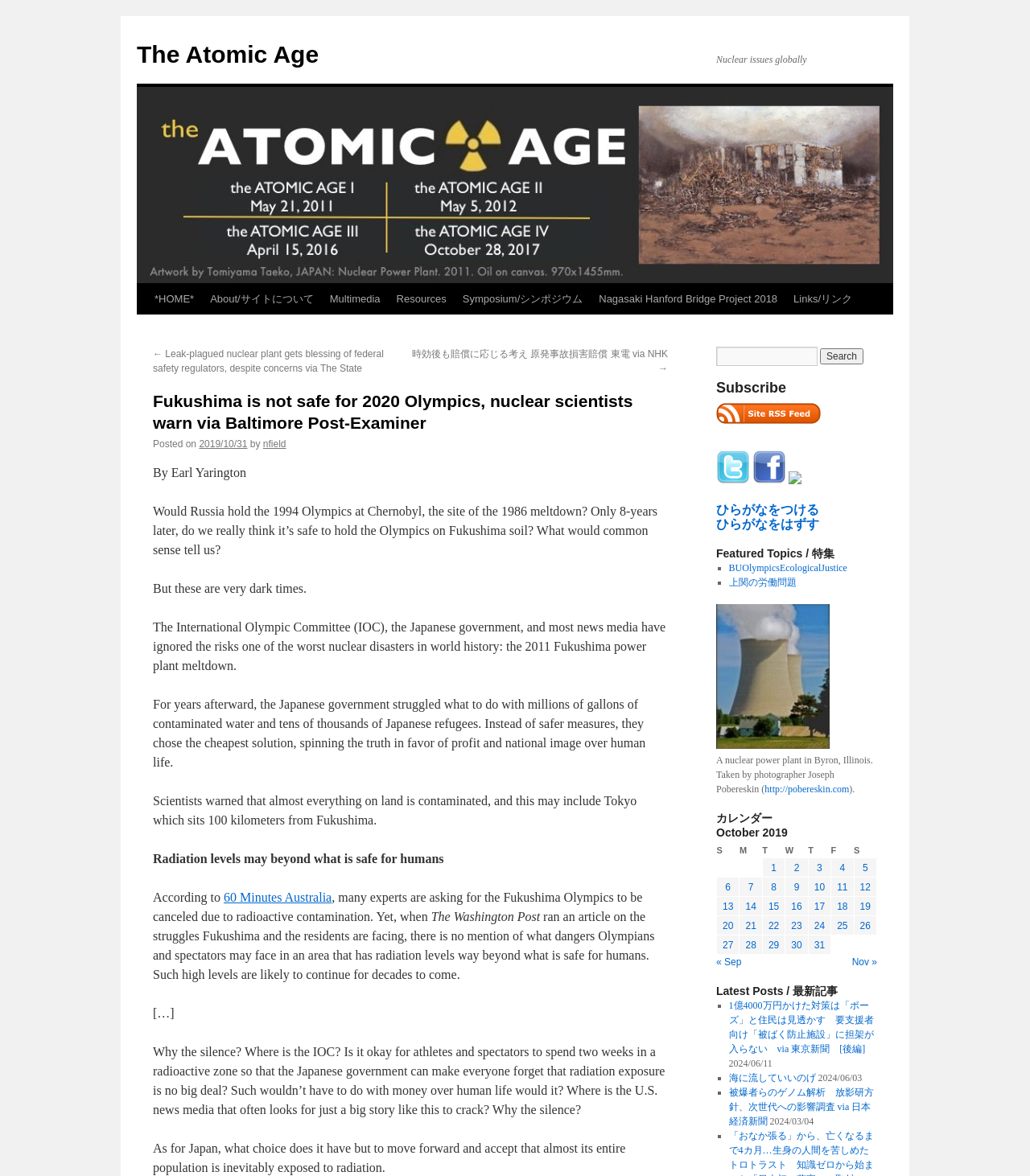What is the name of the website?
Please craft a detailed and exhaustive response to the question.

I determined the answer by looking at the top-left corner of the webpage, where the website's name 'The Atomic Age' is displayed as a link.